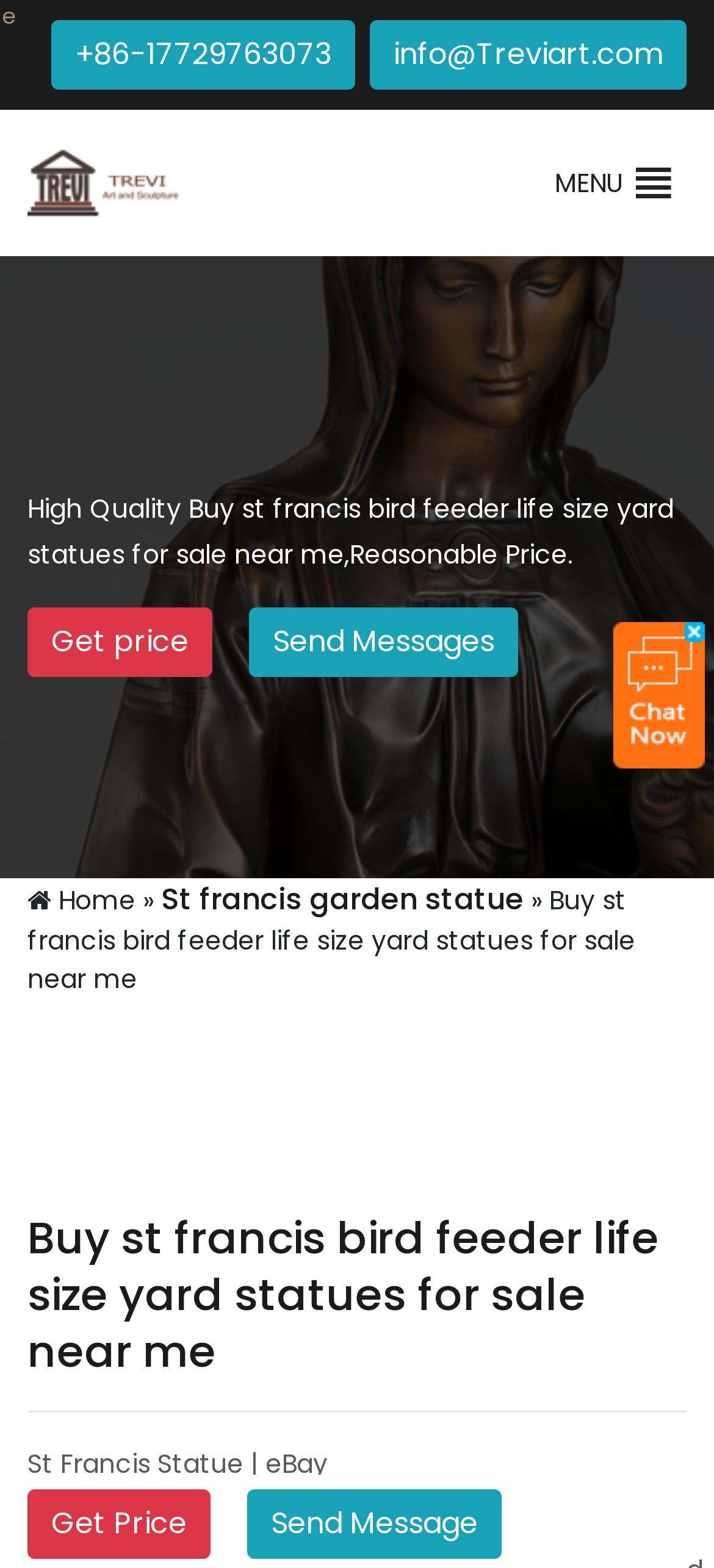Using the information in the image, could you please answer the following question in detail:
What is the icon on the top right corner?

I looked at the top right corner of the webpage and found a static text element with the '×' symbol, which is often used as a close or cancel icon.